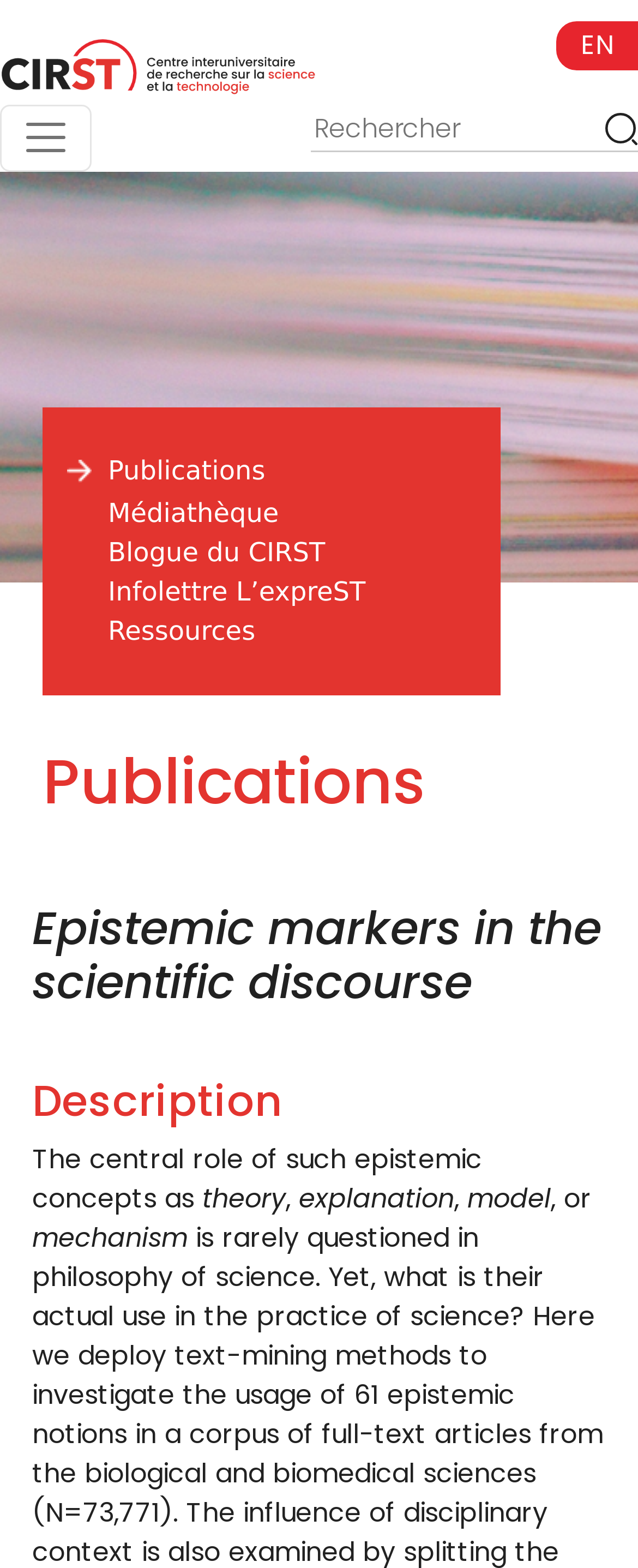Provide the bounding box coordinates for the UI element described in this sentence: "Ressources". The coordinates should be four float values between 0 and 1, i.e., [left, top, right, bottom].

[0.169, 0.392, 0.4, 0.412]